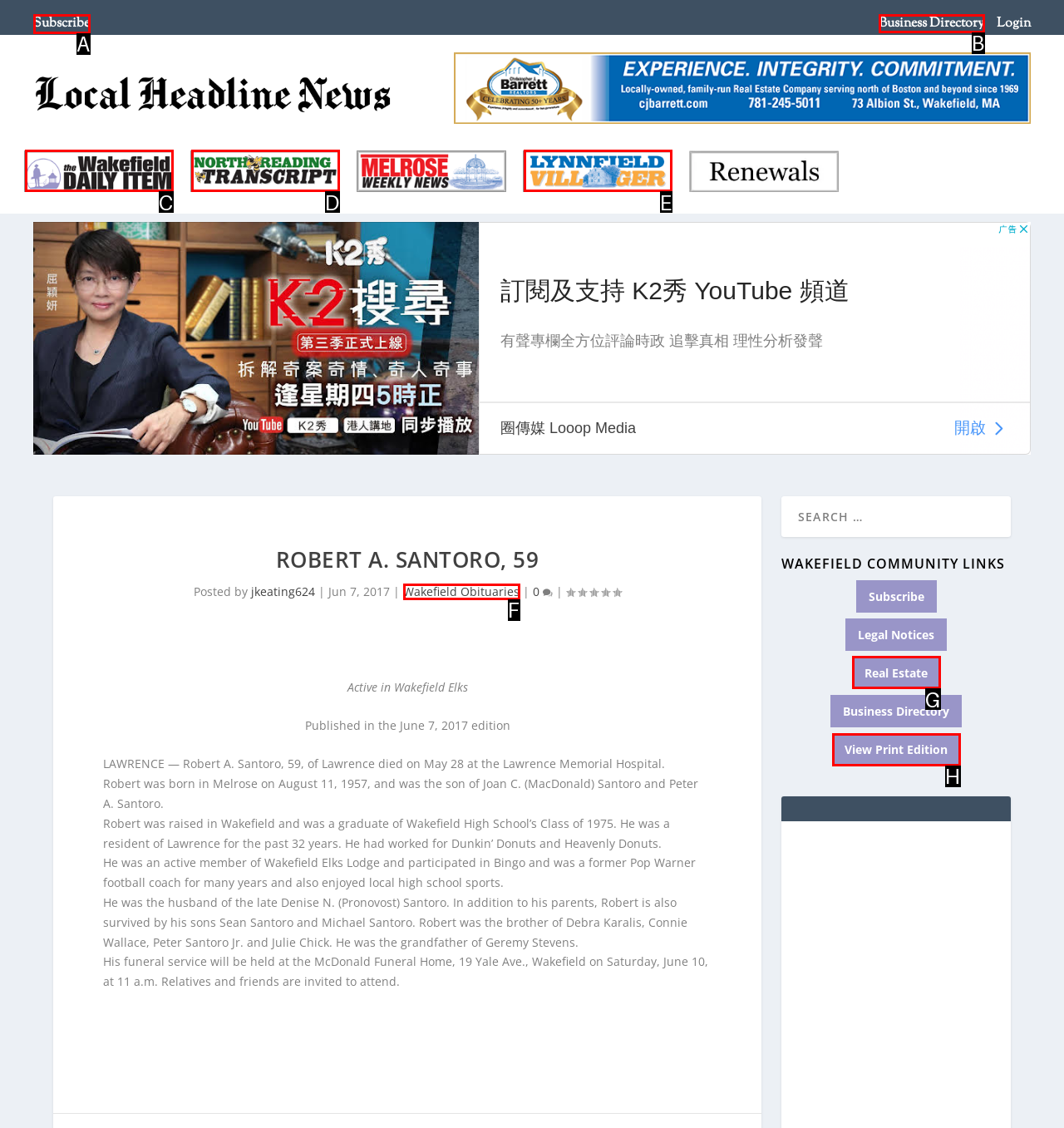Point out the HTML element I should click to achieve the following: View the business directory Reply with the letter of the selected element.

B